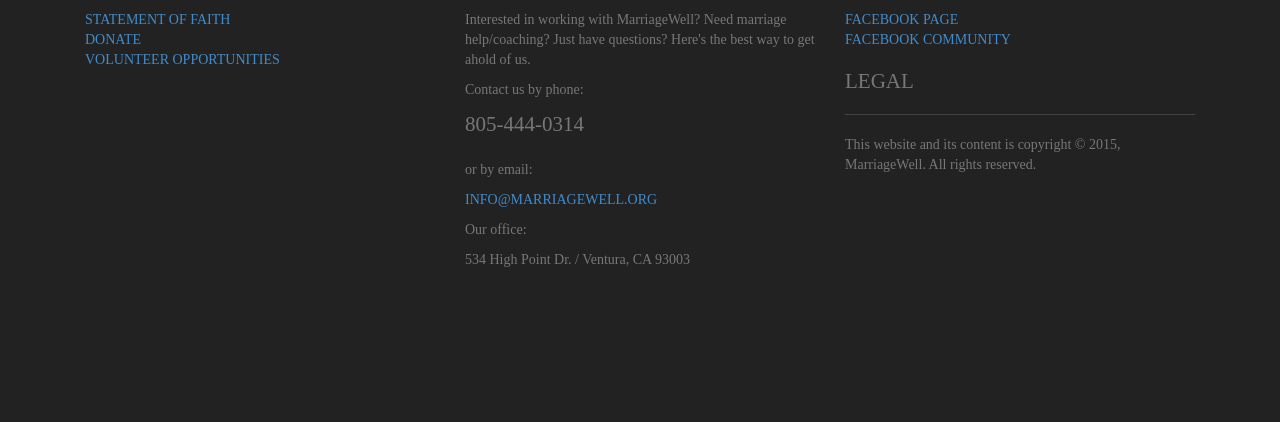Refer to the image and provide an in-depth answer to the question: 
What is the copyright year of the website?

I found the copyright year by looking at the 'This website and its content is copyright © 2015, MarriageWell. All rights reserved.' text, which mentions the year '2015'.